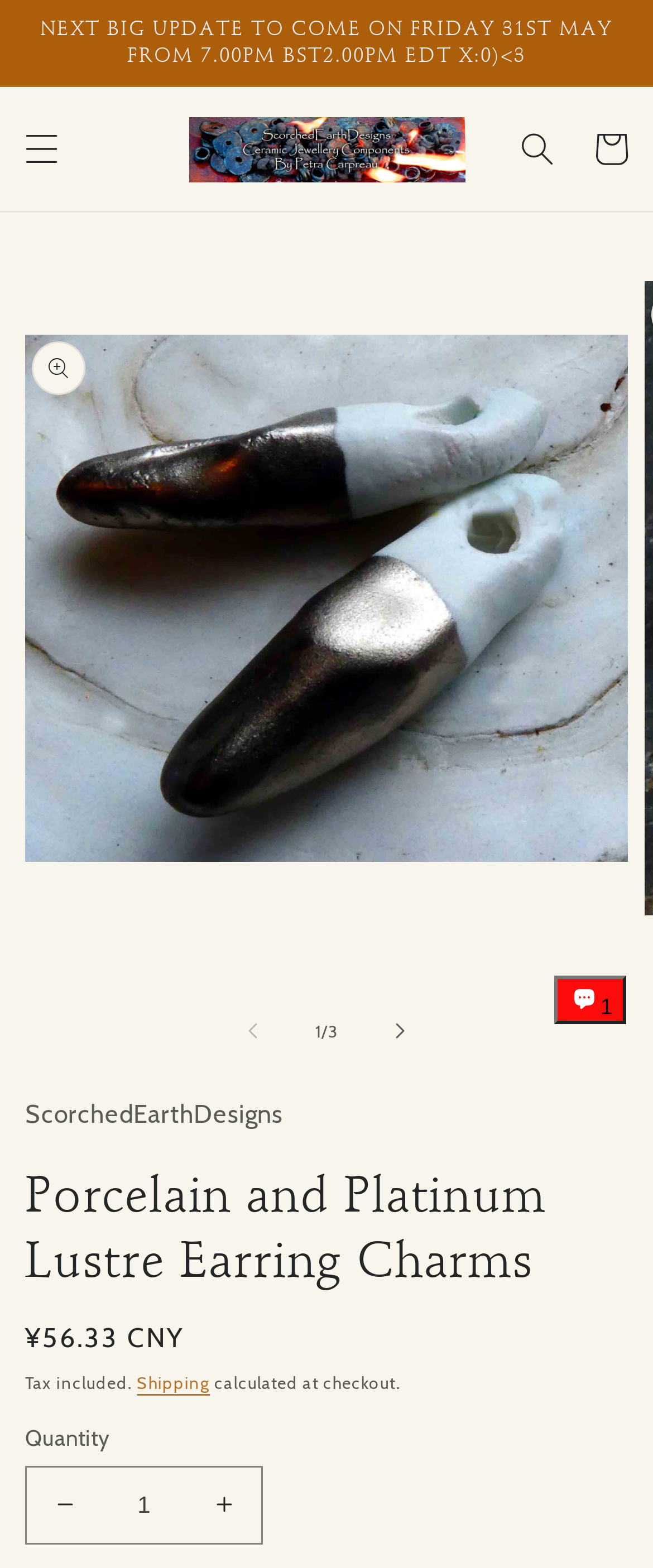What is the material of the earring charms?
Please give a detailed and elaborate explanation in response to the question.

I inferred the material of the earring charms by understanding the product title 'Porcelain and Platinum Lustre Earring Charms' and the description of the product, which mentions 'hand formed in Porcelain and high fired'.